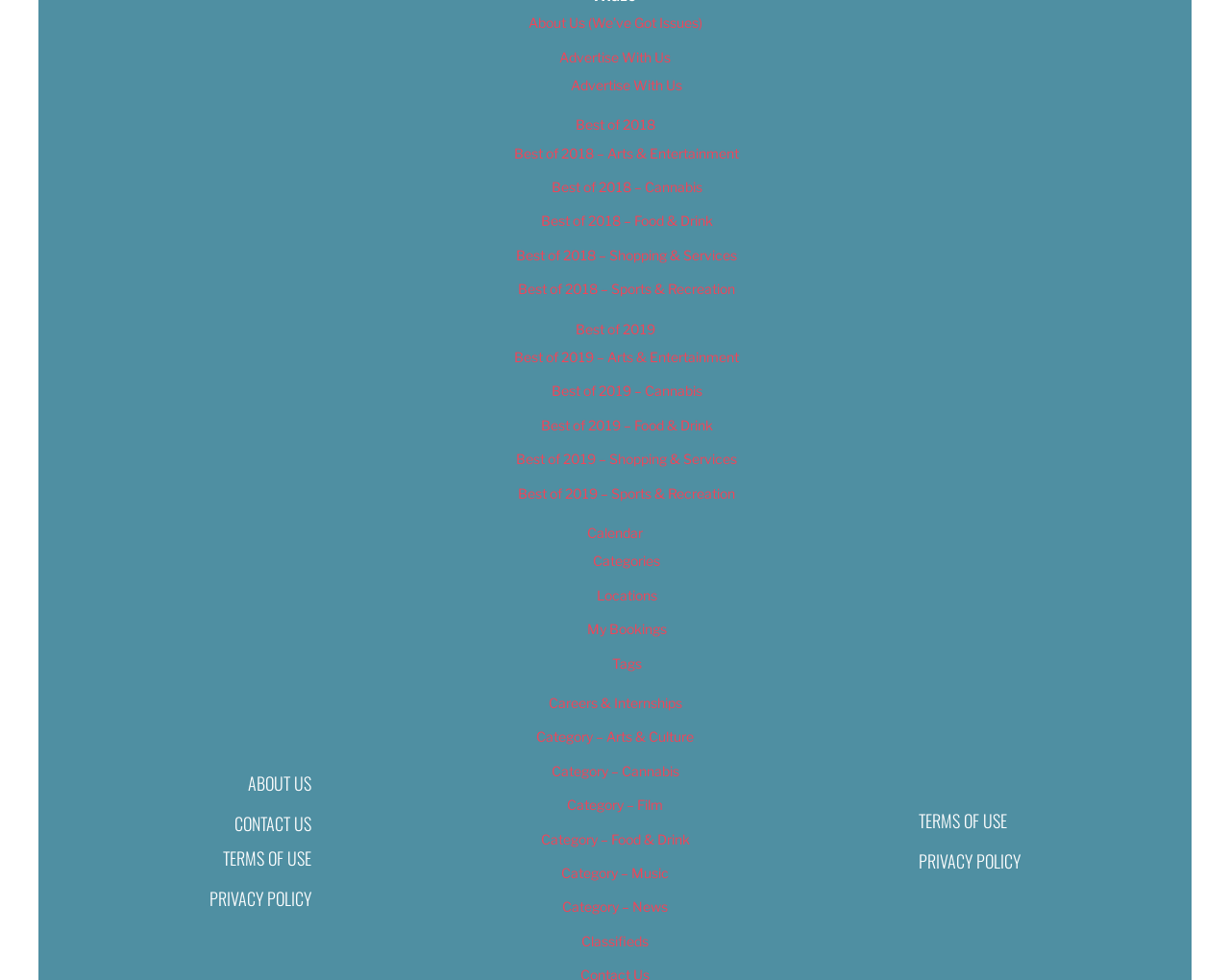Specify the bounding box coordinates for the region that must be clicked to perform the given instruction: "Check PRIVACY POLICY".

[0.158, 0.884, 0.266, 0.949]